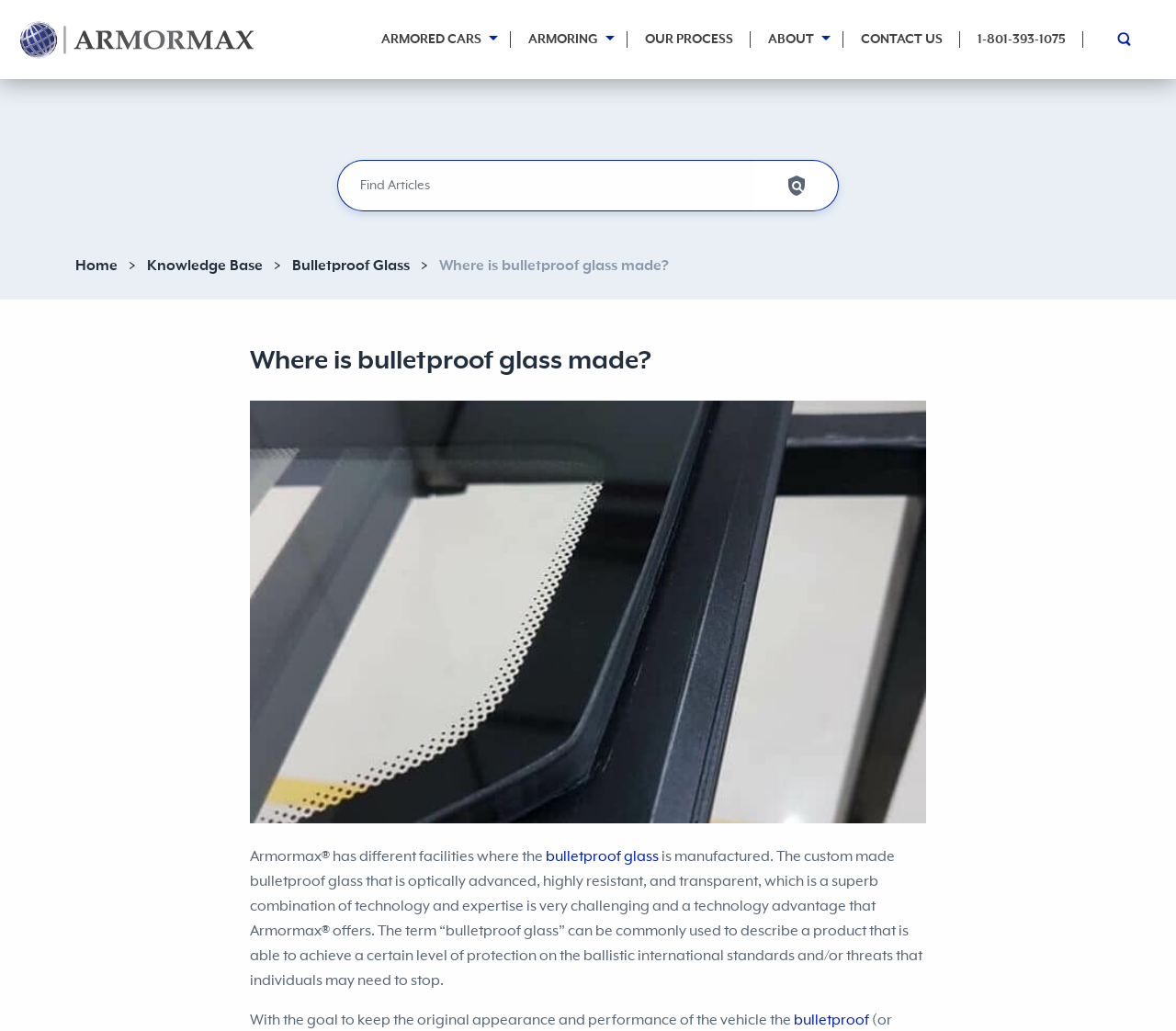Could you specify the bounding box coordinates for the clickable section to complete the following instruction: "Search for articles"?

[0.287, 0.155, 0.713, 0.205]